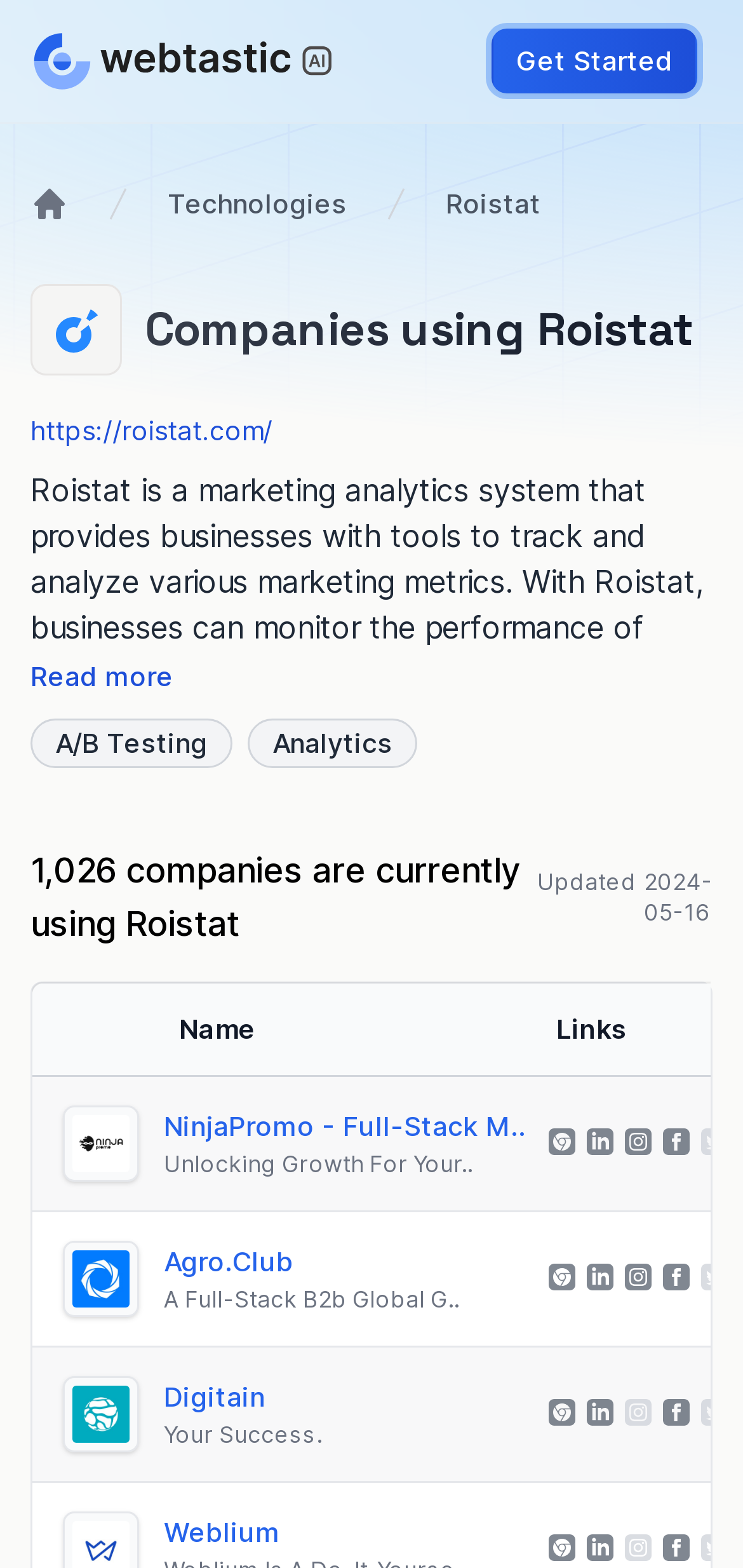Indicate the bounding box coordinates of the element that must be clicked to execute the instruction: "Visit the Roistat website". The coordinates should be given as four float numbers between 0 and 1, i.e., [left, top, right, bottom].

[0.041, 0.264, 0.367, 0.284]